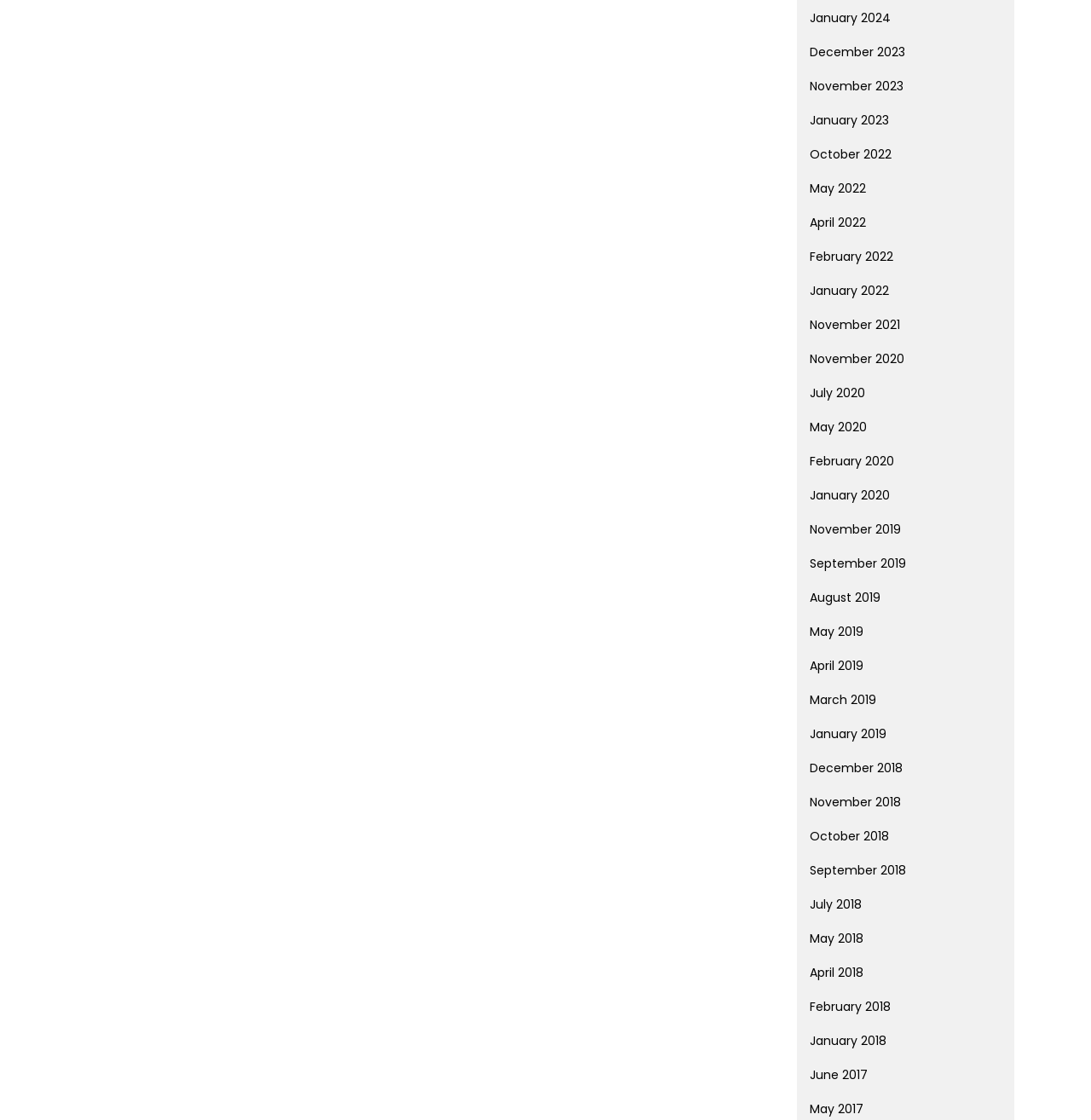Identify the bounding box coordinates for the UI element described as follows: January 2022. Use the format (top-left x, top-left y, bottom-right x, bottom-right y) and ensure all values are floating point numbers between 0 and 1.

[0.742, 0.252, 0.815, 0.267]